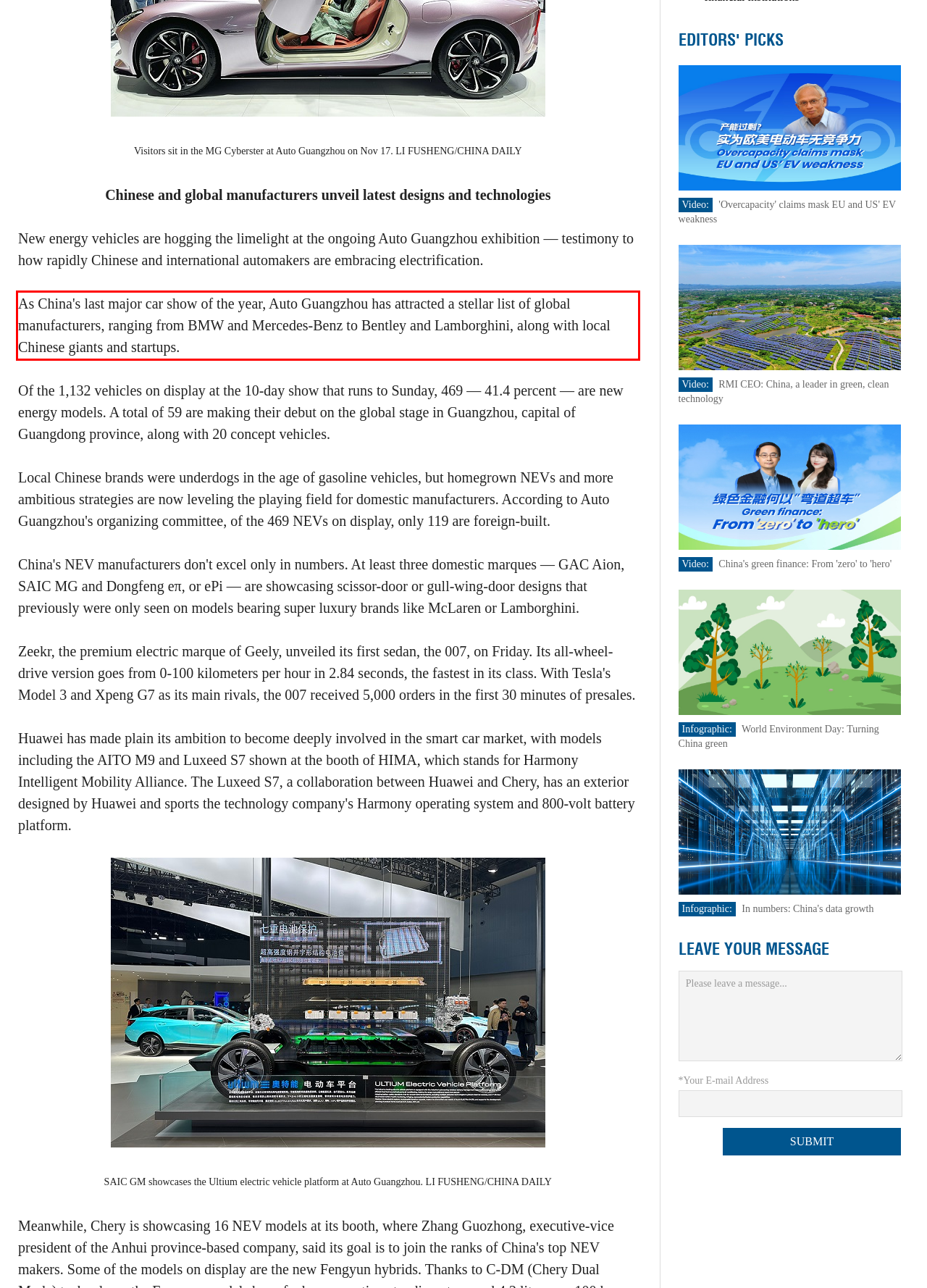With the given screenshot of a webpage, locate the red rectangle bounding box and extract the text content using OCR.

As China's last major car show of the year, Auto Guangzhou has attracted a stellar list of global manufacturers, ranging from BMW and Mercedes-Benz to Bentley and Lamborghini, along with local Chinese giants and startups.